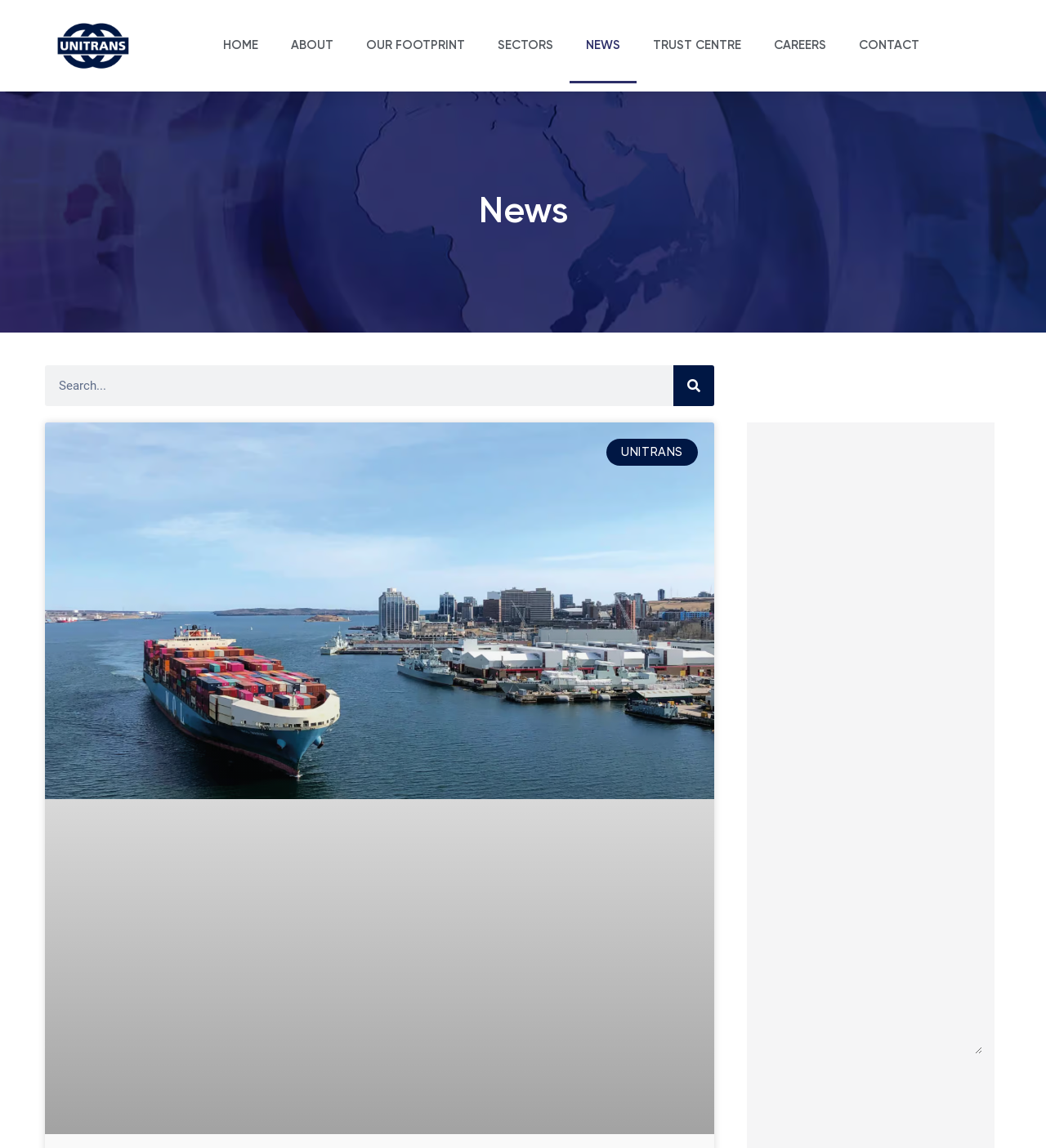Find the bounding box coordinates of the clickable region needed to perform the following instruction: "Read the 'Business Strategy And Marketing Bsm' article". The coordinates should be provided as four float numbers between 0 and 1, i.e., [left, top, right, bottom].

None